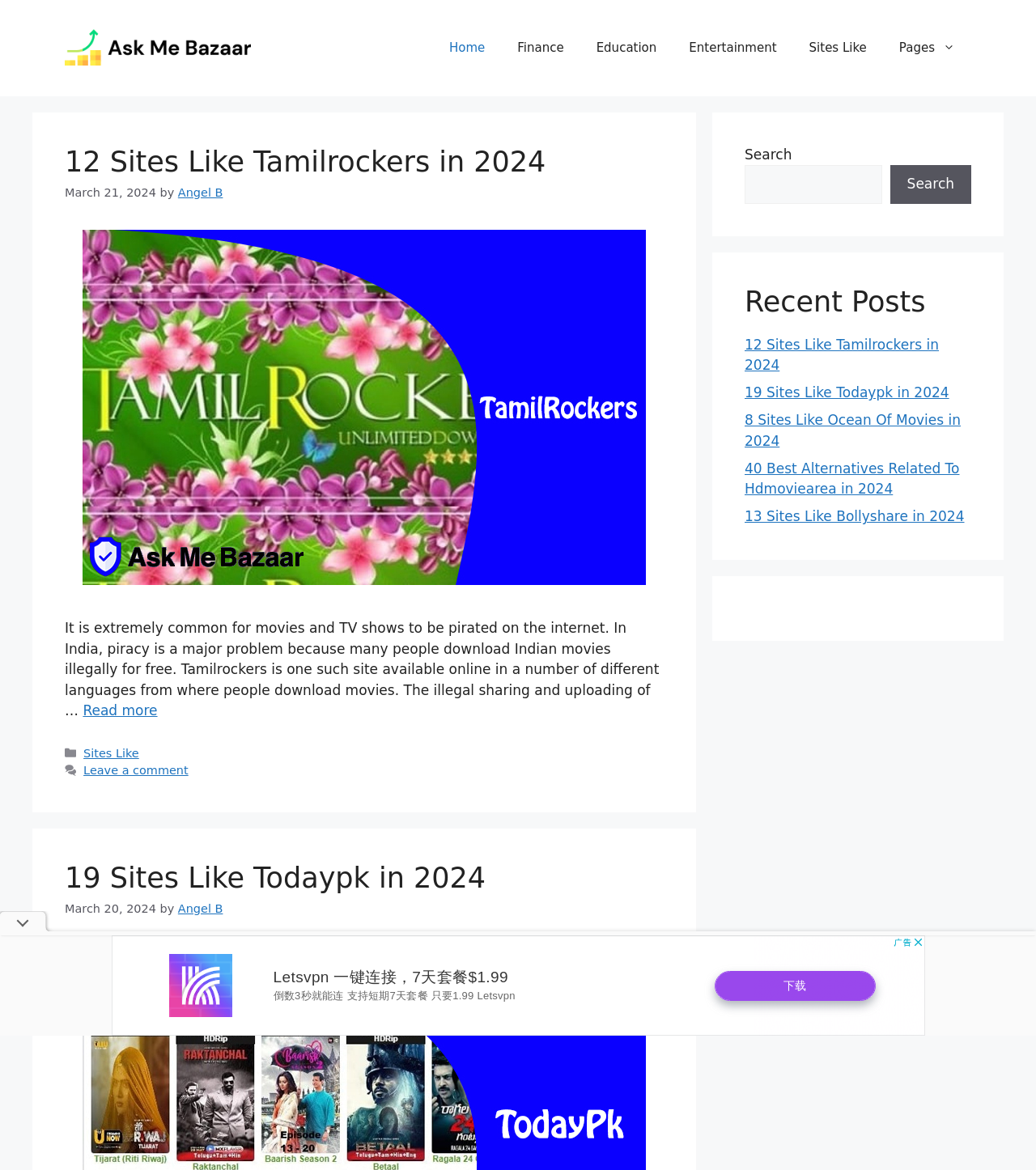Determine the bounding box for the described HTML element: "Leave a comment". Ensure the coordinates are four float numbers between 0 and 1 in the format [left, top, right, bottom].

[0.081, 0.653, 0.182, 0.664]